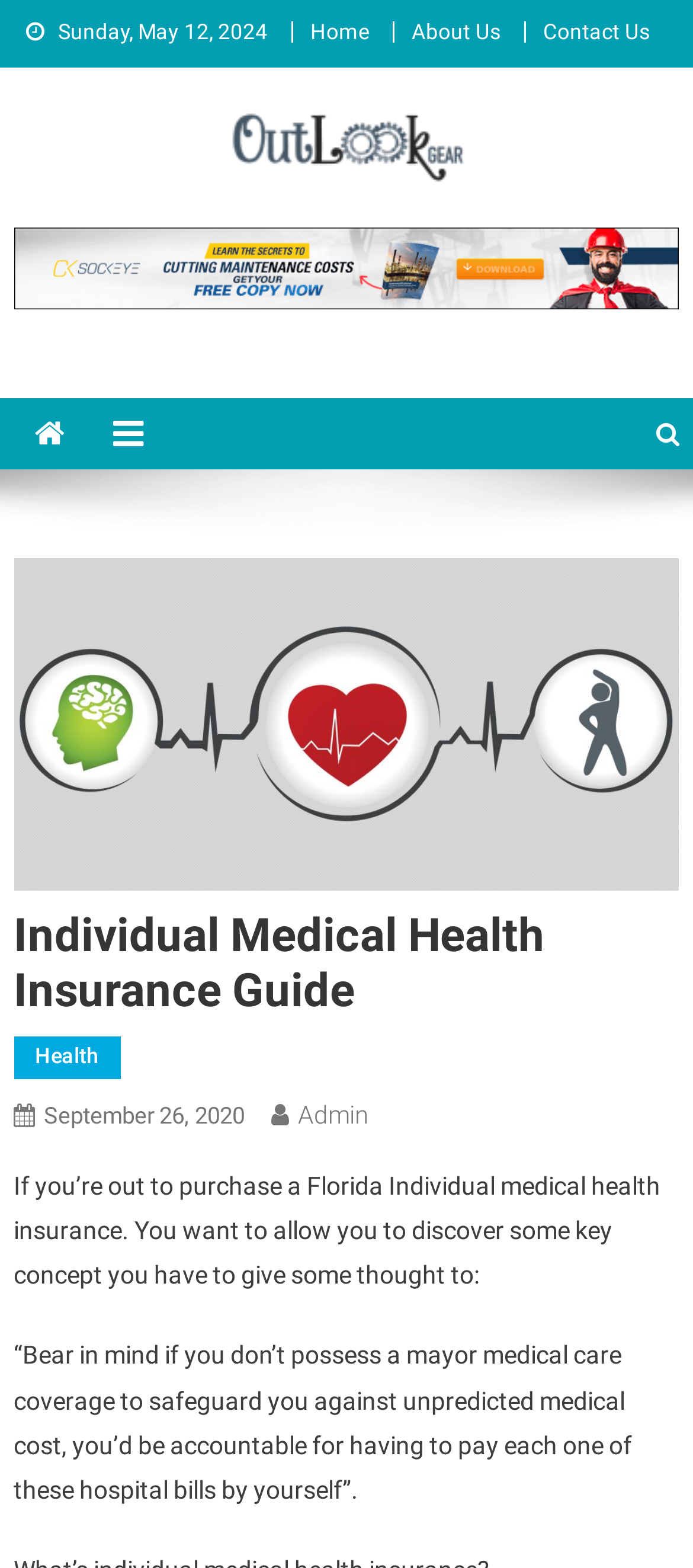Indicate the bounding box coordinates of the element that must be clicked to execute the instruction: "go to home page". The coordinates should be given as four float numbers between 0 and 1, i.e., [left, top, right, bottom].

[0.447, 0.012, 0.532, 0.028]